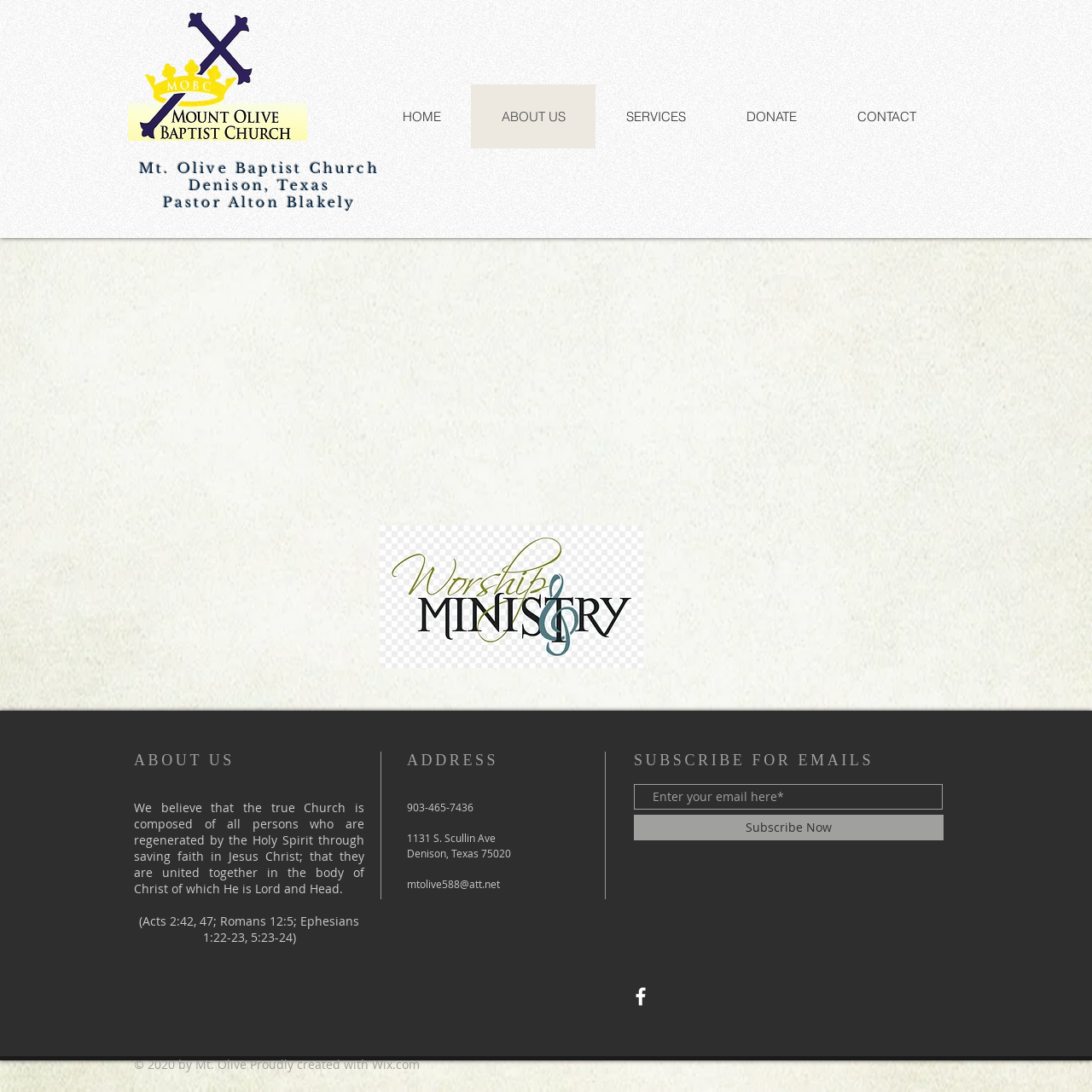Identify the coordinates of the bounding box for the element that must be clicked to accomplish the instruction: "Click the Subscribe Now button".

[0.58, 0.746, 0.864, 0.77]